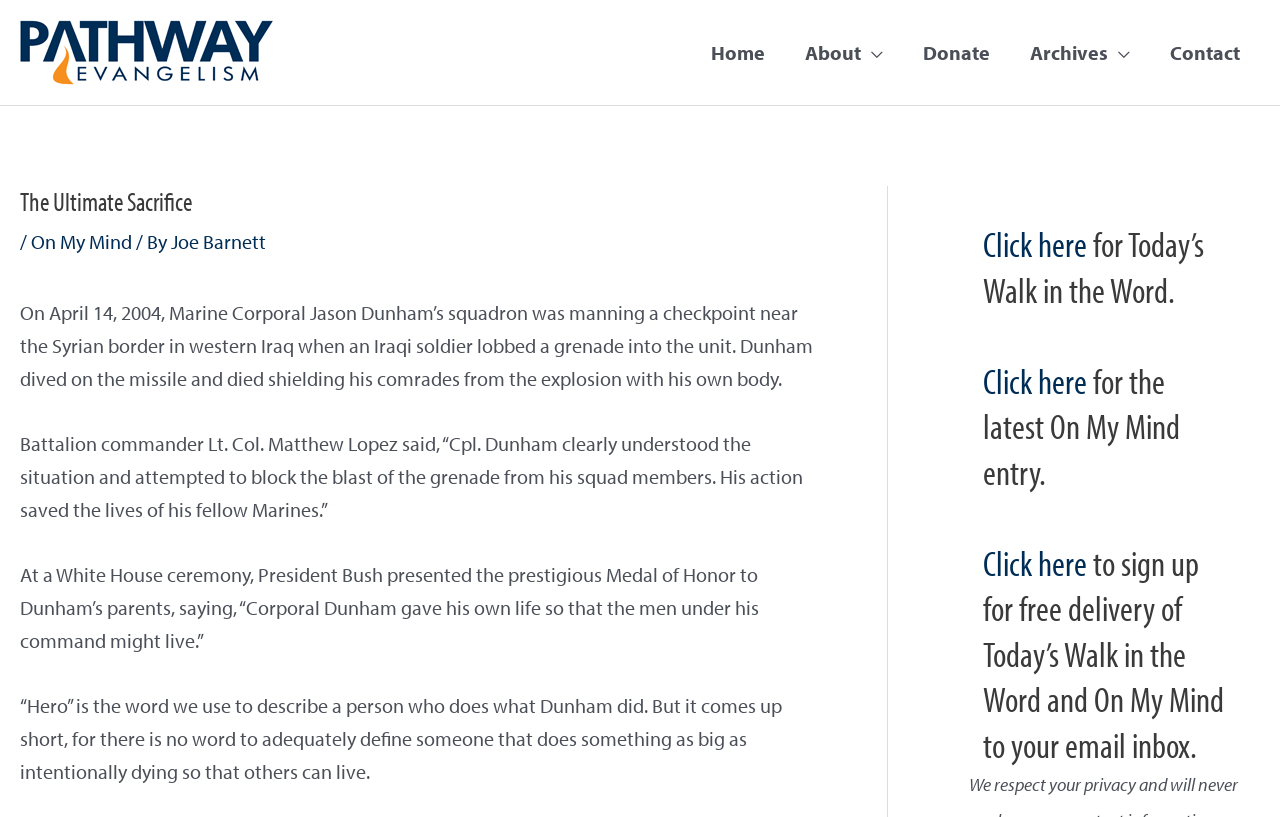Locate the bounding box coordinates of the element's region that should be clicked to carry out the following instruction: "Click on the 'Home' link". The coordinates need to be four float numbers between 0 and 1, i.e., [left, top, right, bottom].

[0.54, 0.015, 0.613, 0.113]